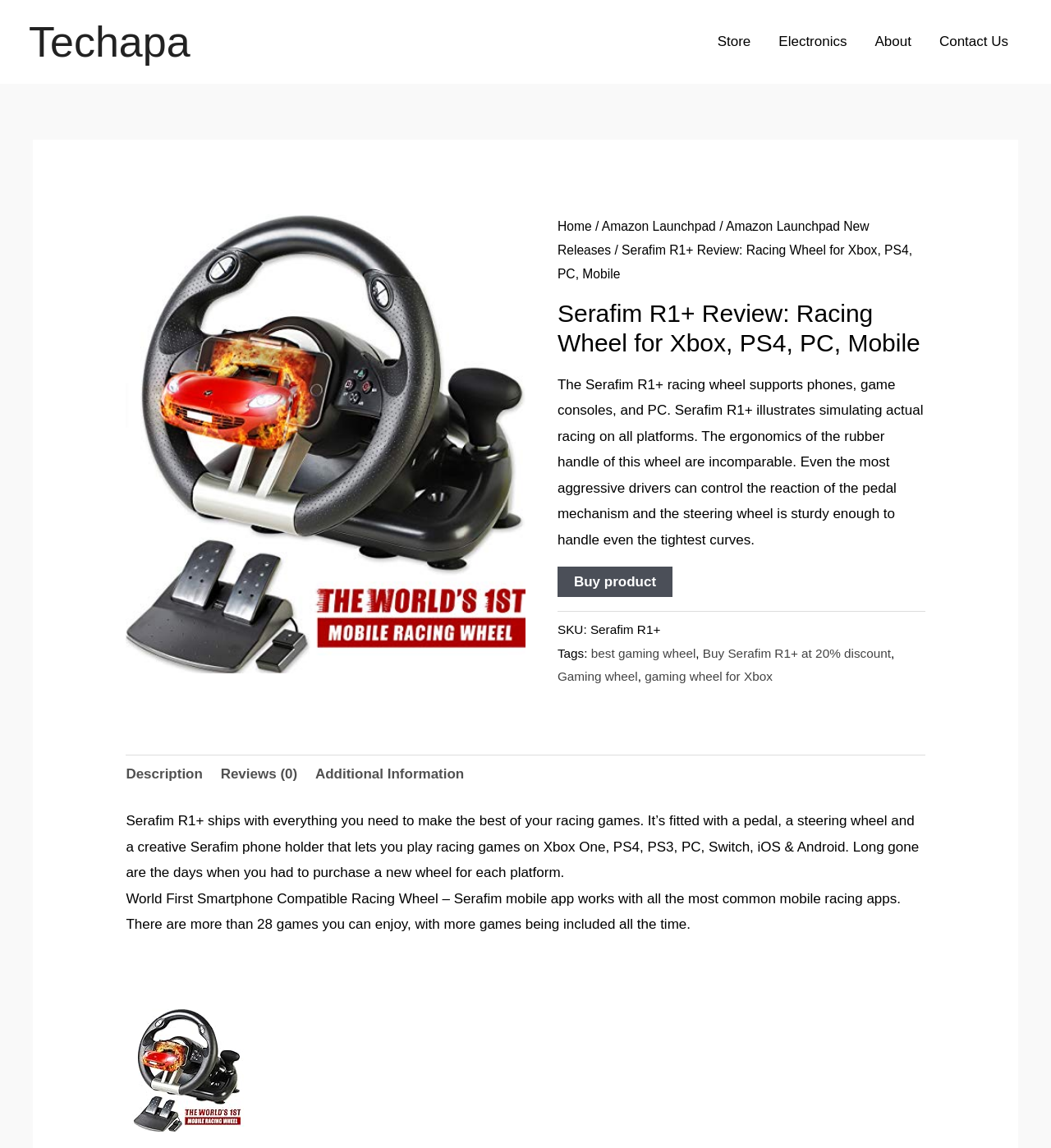Please identify and generate the text content of the webpage's main heading.

Serafim R1+ Review: Racing Wheel for Xbox, PS4, PC, Mobile